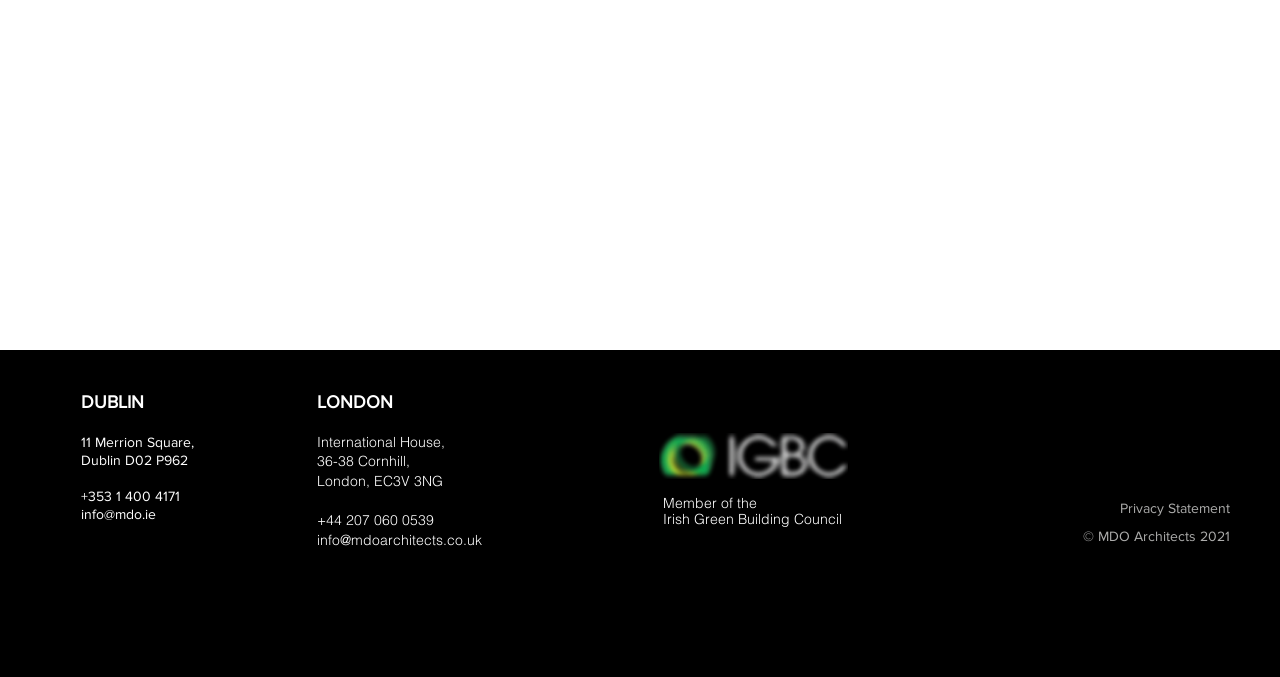What is the year of copyright for MDO Architects?
Observe the image and answer the question with a one-word or short phrase response.

2021